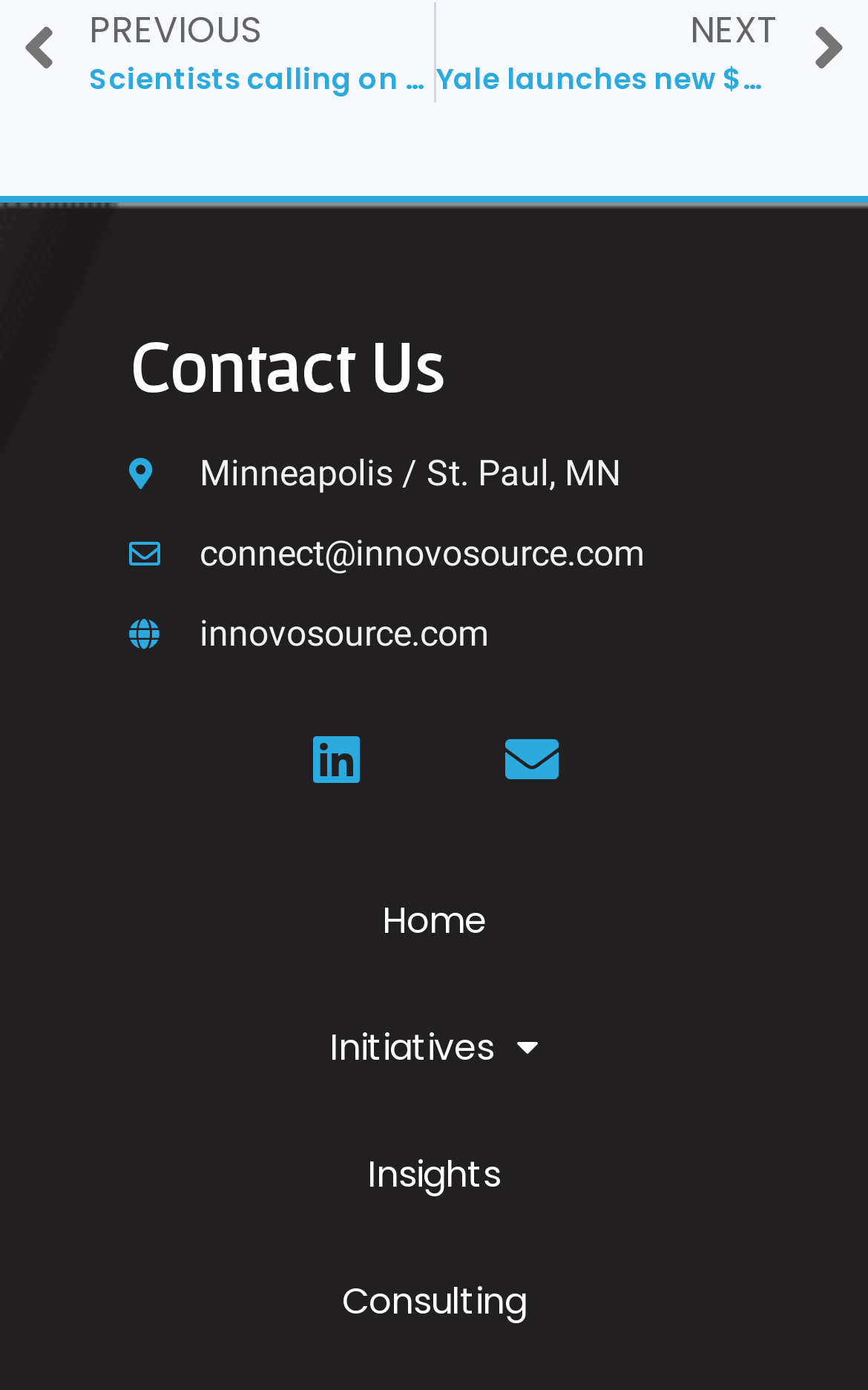Locate the bounding box coordinates of the element's region that should be clicked to carry out the following instruction: "view linkedin profile". The coordinates need to be four float numbers between 0 and 1, i.e., [left, top, right, bottom].

[0.326, 0.507, 0.449, 0.584]